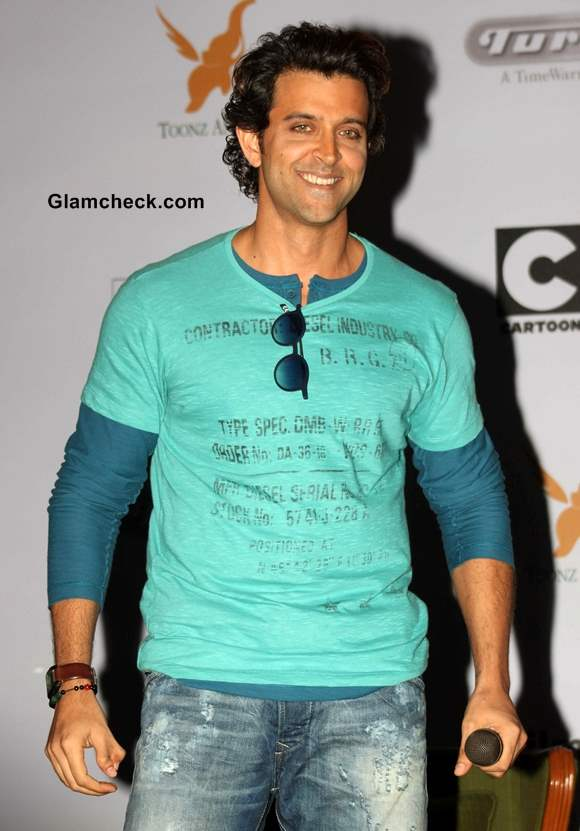Craft a detailed explanation of the image.

In this vibrant image, a charismatic actor showcases a beaming smile while wearing a stylish turquoise sweatshirt, complemented by casual distressed jeans. The backdrop hints at a promotional event, likely linked to the animated character "Kid Krrish," which aims to expand merchandising opportunities within the Indian film industry. The actor's relaxed pose and confident demeanor, holding a microphone, suggest he is actively engaging with an audience. This moment marks a significant milestone as it embodies the fusion of animated ventures with Bollywood, reflecting recent efforts to innovate in merchandising through popular film characters.